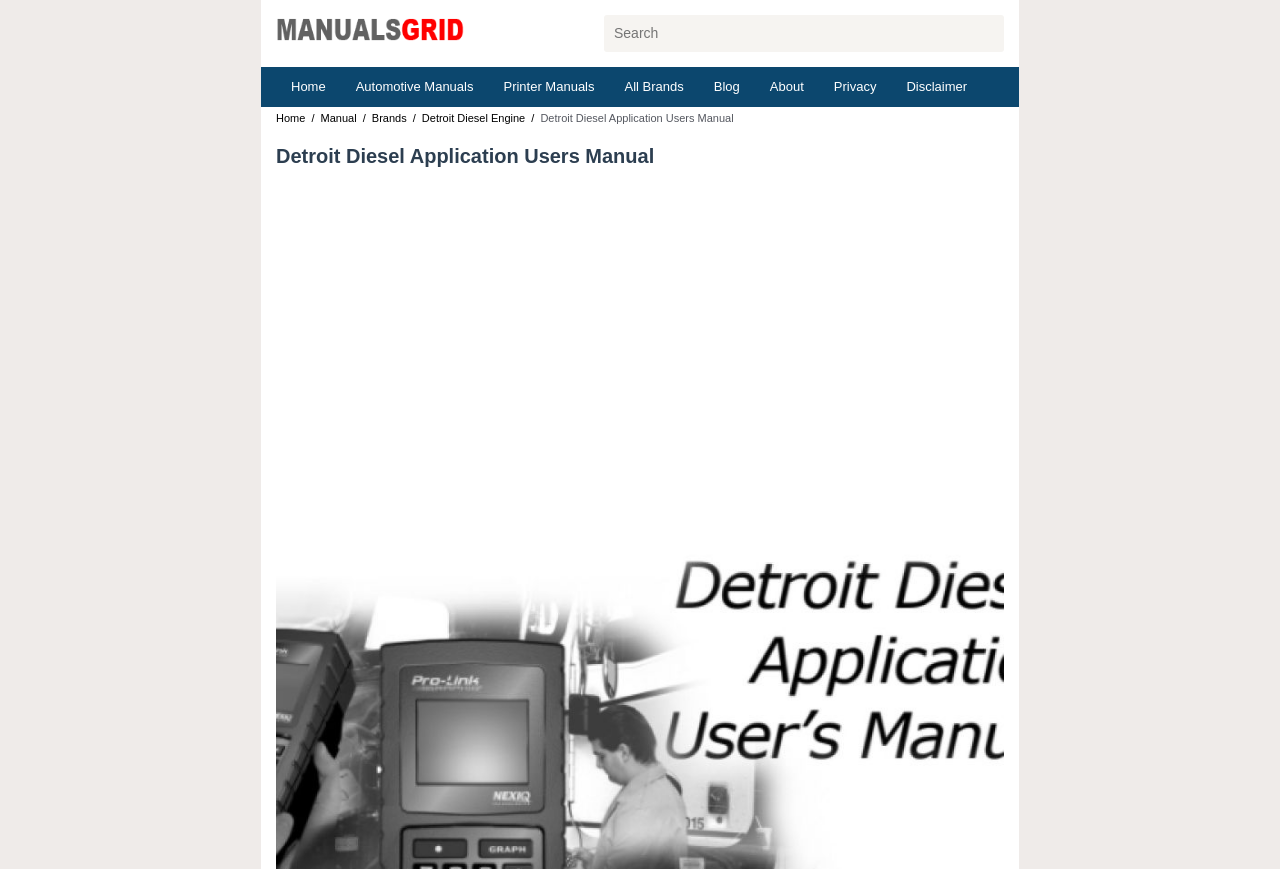Present a detailed account of what is displayed on the webpage.

The webpage is a user manual for the Detroit Diesel Application. At the top, there is a navigation menu with links to "Manuals Grid", "Home", "Automotive Manuals", "Printer Manuals", "All Brands", "Blog", "About", "Privacy", and "Disclaimer". Below the navigation menu, there is a search bar with a label "Search for:".

On the left side, there is a vertical menu with links to "Home", "Manual", "Brands", and "Detroit Diesel Engine". Next to the vertical menu, there is a header that displays the title "Detroit Diesel Application Users Manual". 

The main content area is divided into two sections. The top section contains an advertisement iframe that spans the entire width of the page. The bottom section contains another advertisement iframe on the left side and the main content on the right side. The main content is not explicitly described, but it appears to be the user manual itself.

There are two more advertisement iframes, one on the top-left corner and another on the top-right corner, both of which are outside of the main content area.